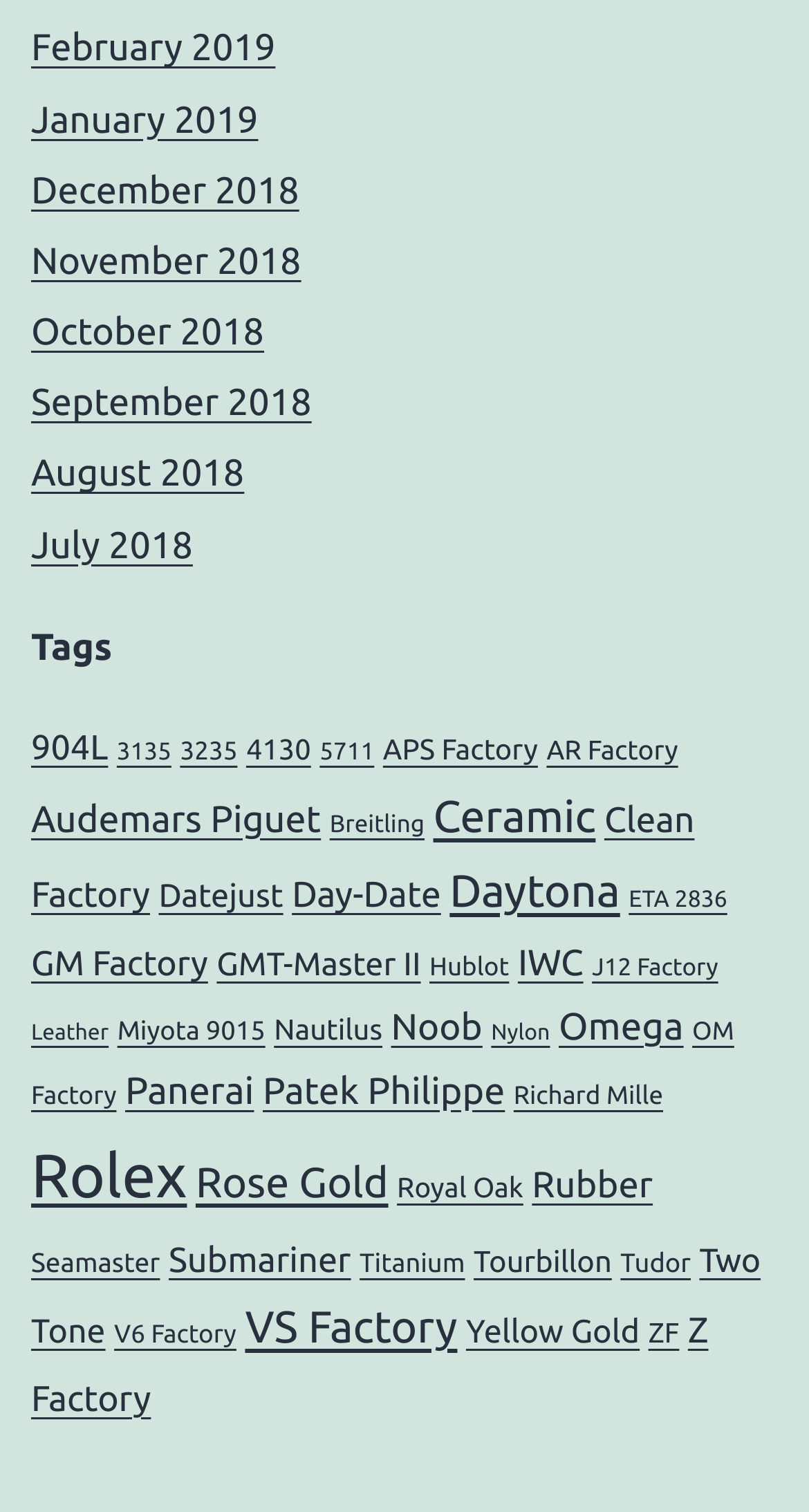With reference to the screenshot, provide a detailed response to the question below:
What is the second most popular item?

I looked at the number of items in each tag and found that 'Ceramic' has the second most items, which is 59.